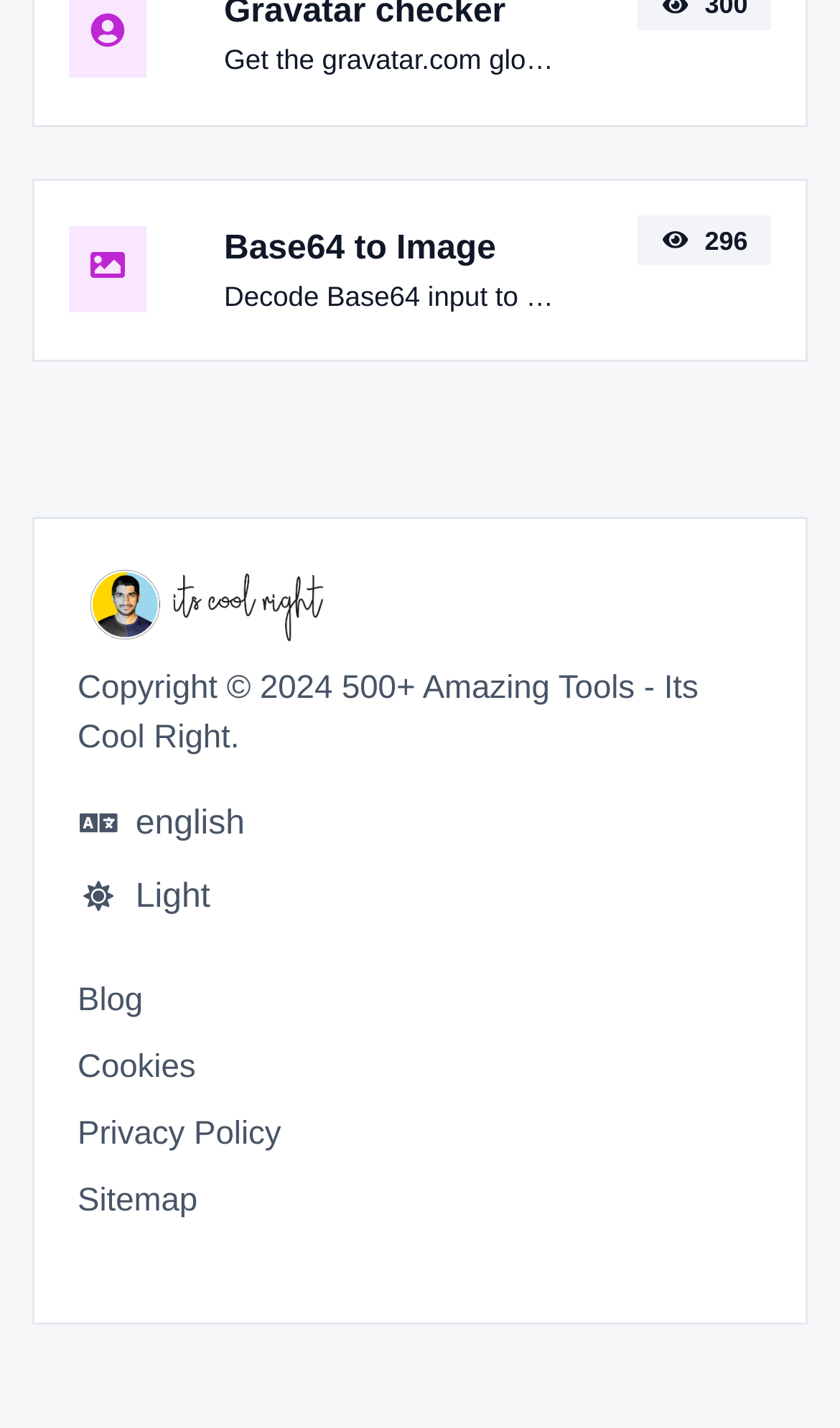By analyzing the image, answer the following question with a detailed response: What is the theme of the webpage?

The button 'Light' is present on the webpage, indicating that the theme of the webpage is Light.